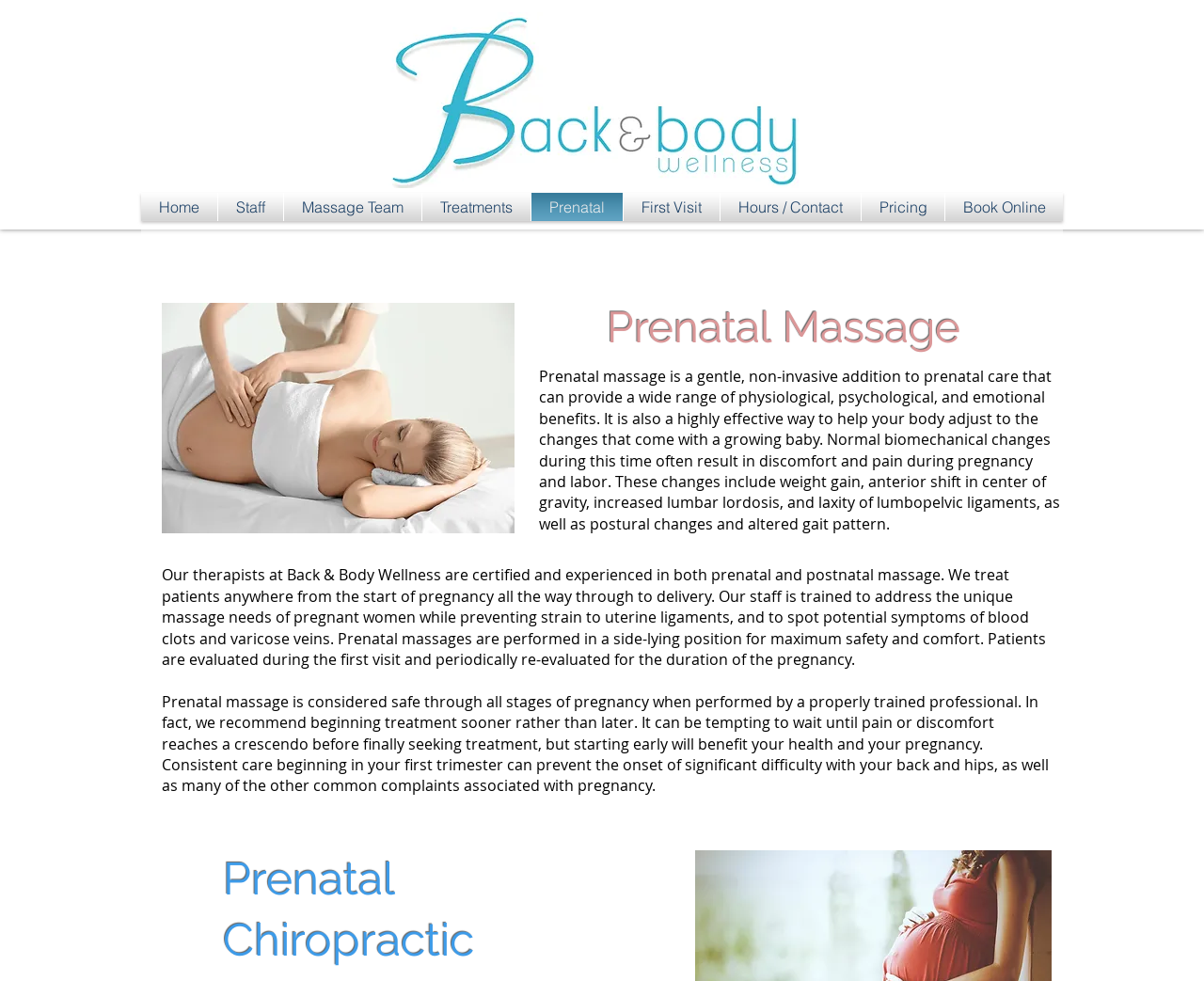Find the bounding box coordinates of the area that needs to be clicked in order to achieve the following instruction: "View the 'Prenatal Massage' image". The coordinates should be specified as four float numbers between 0 and 1, i.e., [left, top, right, bottom].

[0.134, 0.309, 0.427, 0.544]